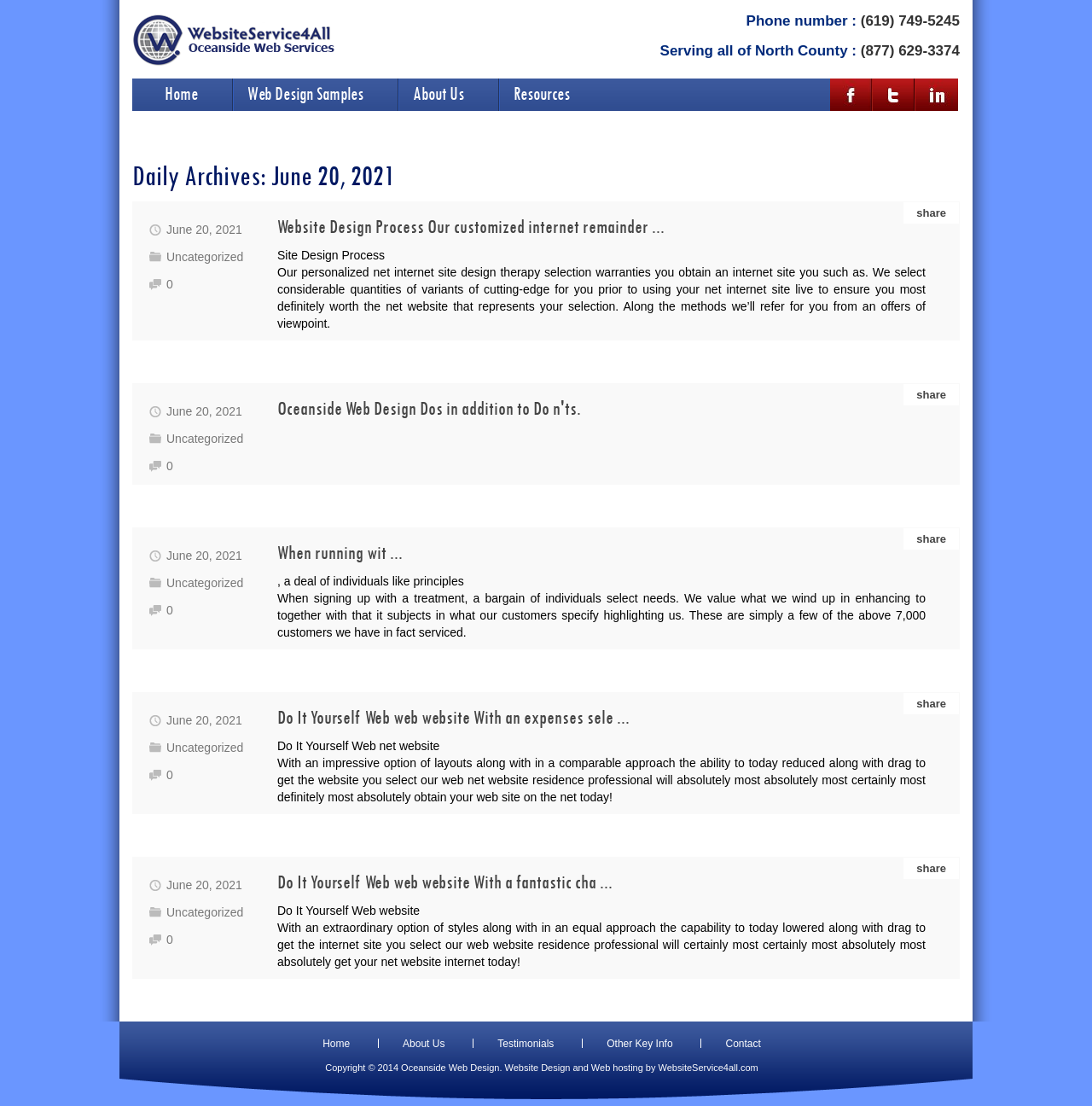What is the phone number for serving all of North County?
Provide a detailed and well-explained answer to the question.

The phone number can be found in the top section of the webpage, where it says 'Serving all of North County :' and provides a phone number in the format of a link.